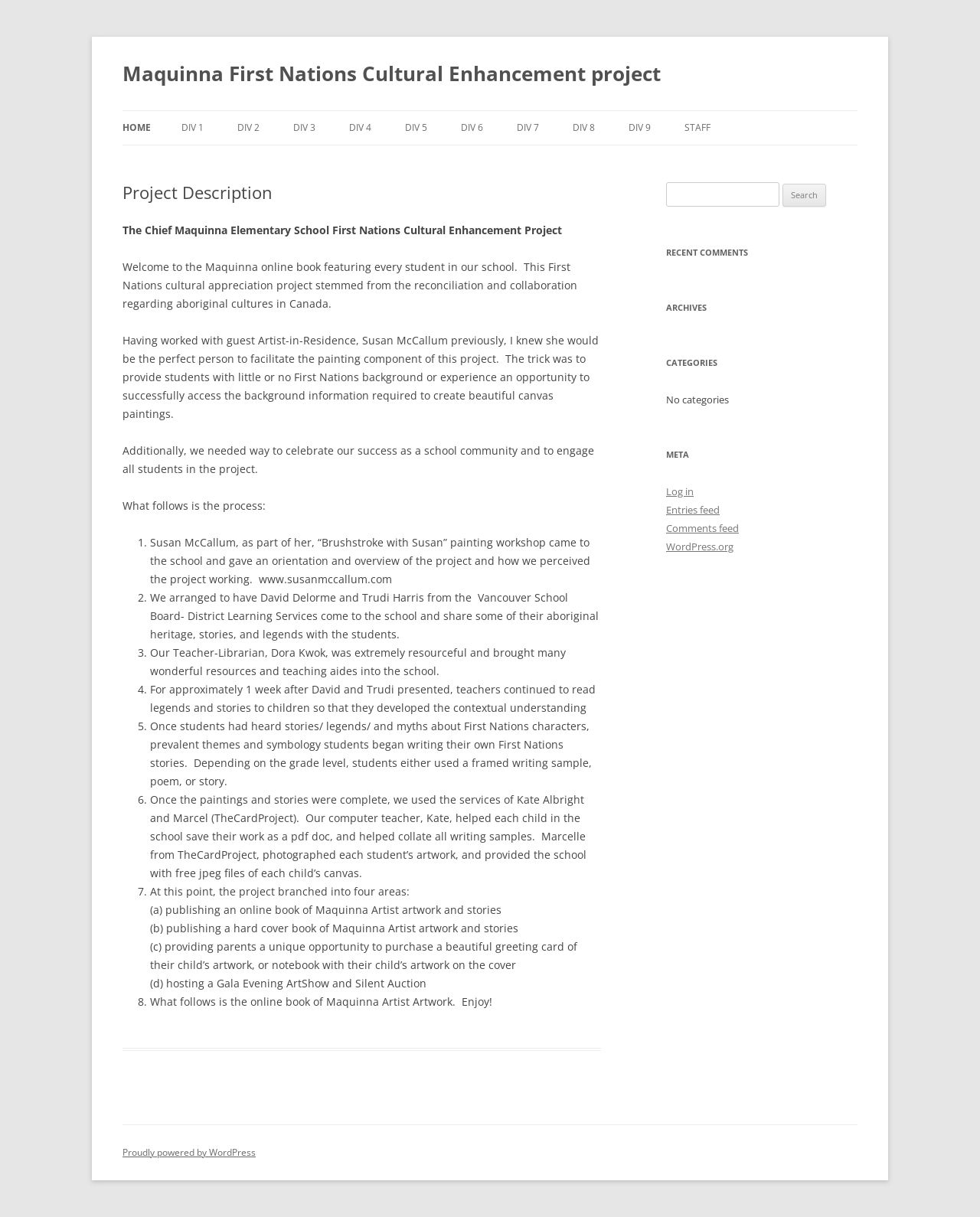Extract the main headline from the webpage and generate its text.

Maquinna First Nations Cultural Enhancement project